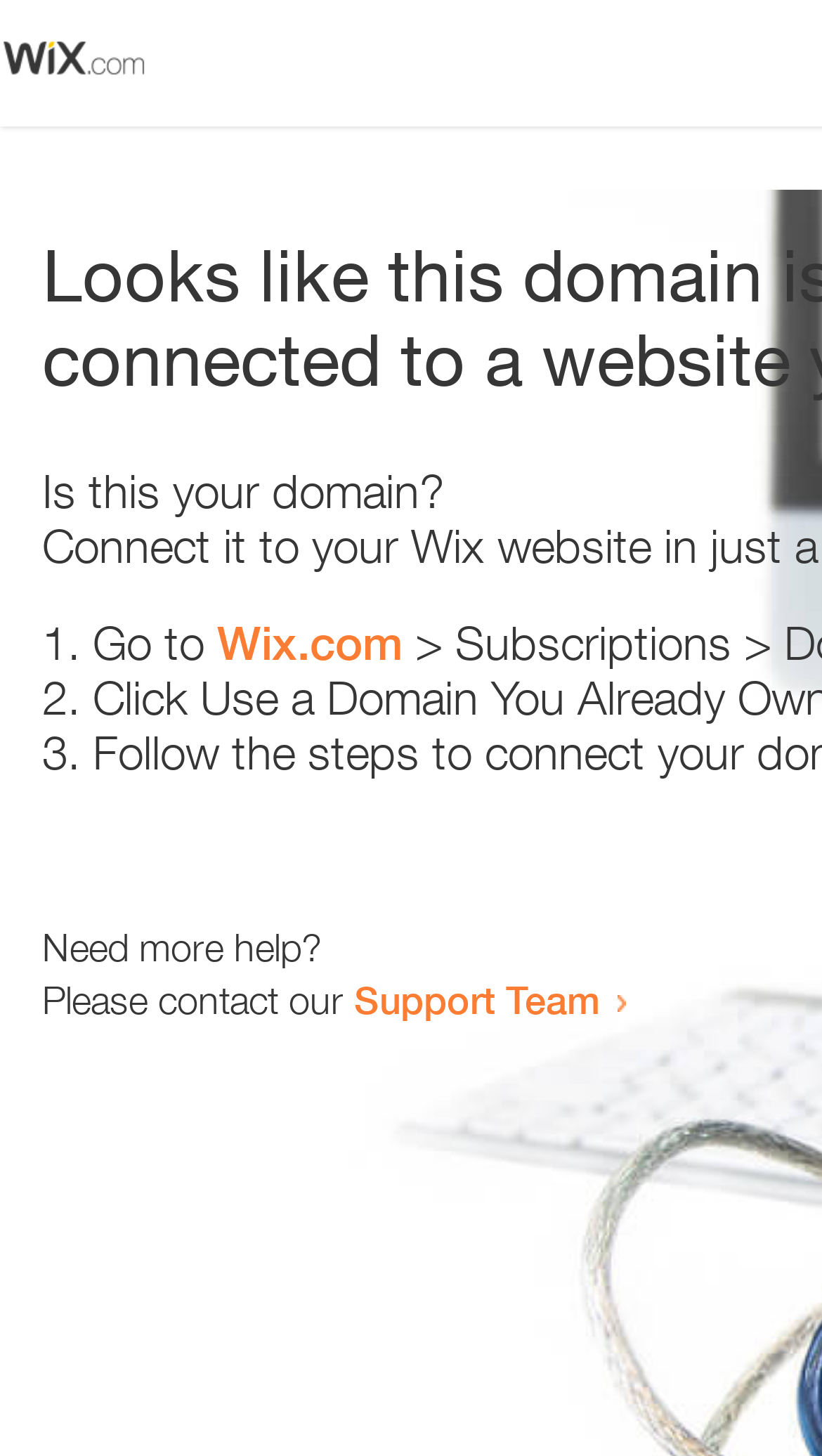Respond with a single word or phrase to the following question:
What is the purpose of this webpage?

Error resolution